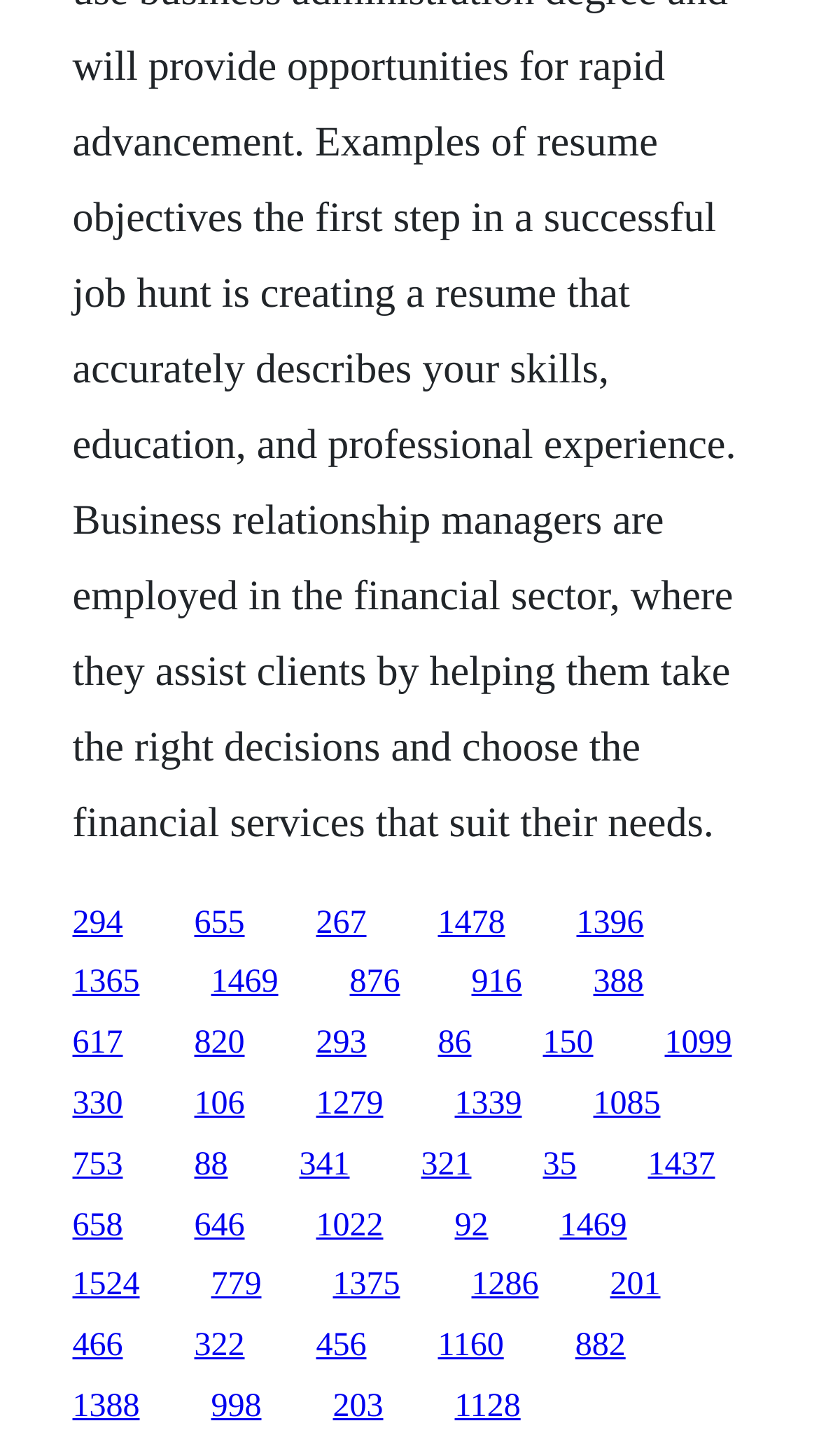Specify the bounding box coordinates of the area that needs to be clicked to achieve the following instruction: "follow the link at the bottom left".

[0.088, 0.788, 0.15, 0.812]